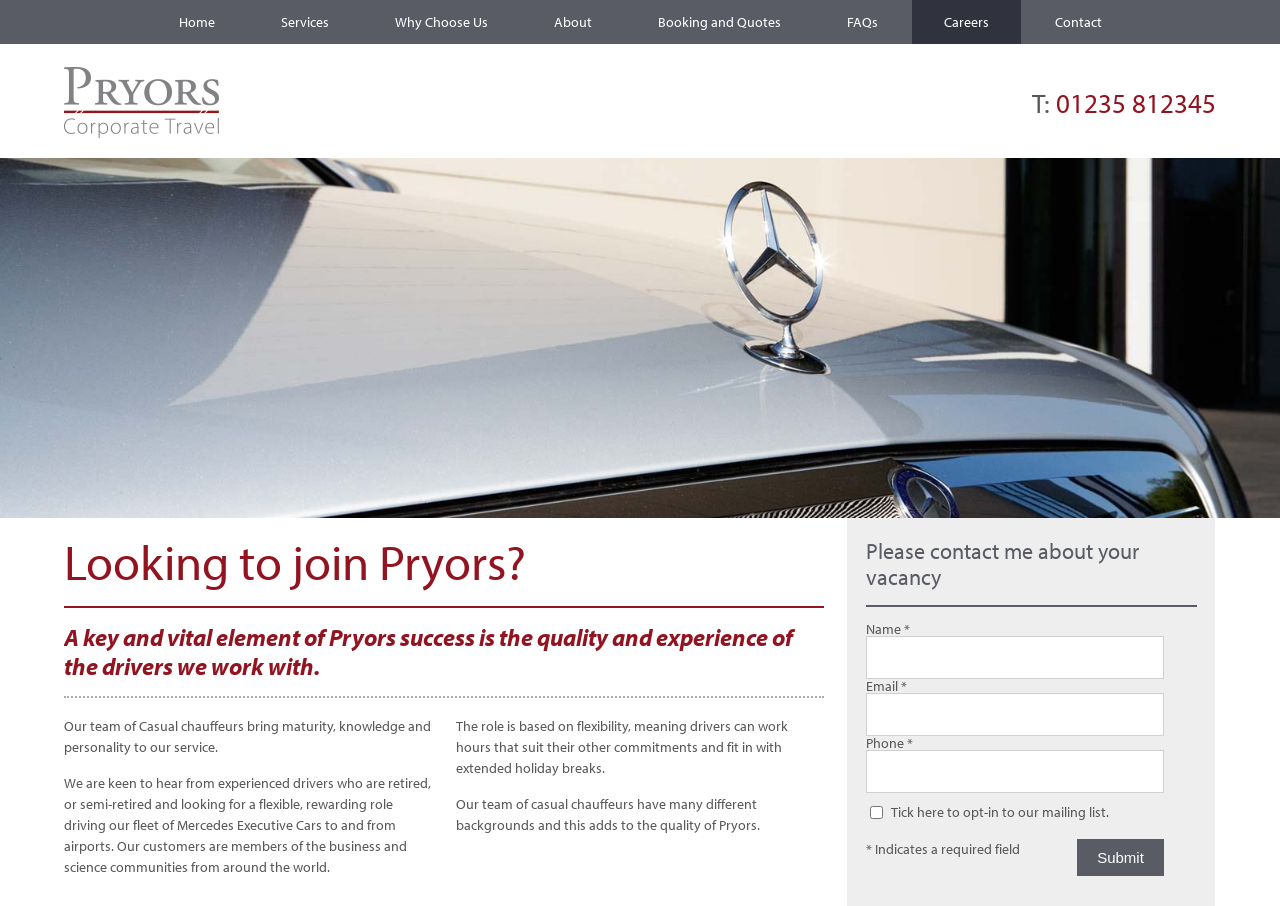Specify the bounding box coordinates of the area that needs to be clicked to achieve the following instruction: "Call the phone number 01235 812345".

[0.825, 0.094, 0.95, 0.132]